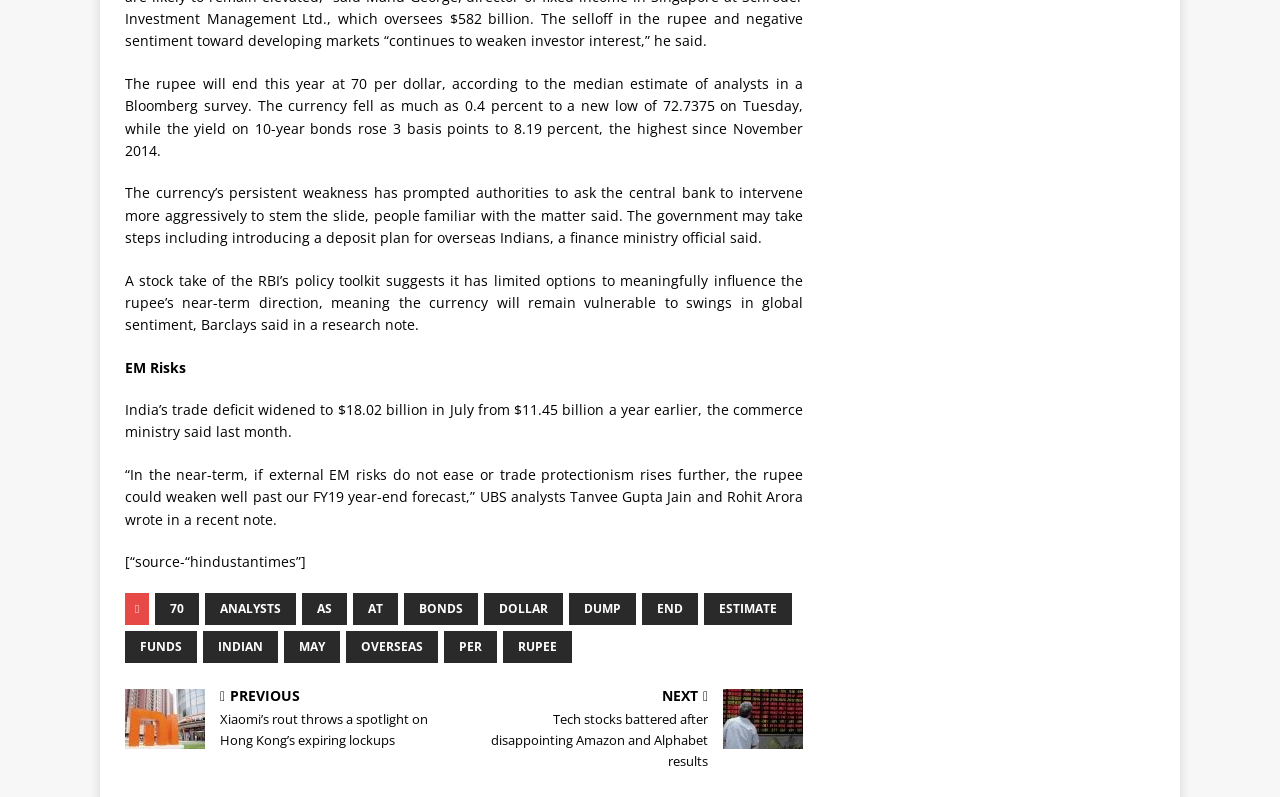Bounding box coordinates are specified in the format (top-left x, top-left y, bottom-right x, bottom-right y). All values are floating point numbers bounded between 0 and 1. Please provide the bounding box coordinate of the region this sentence describes: estimate

[0.55, 0.745, 0.619, 0.785]